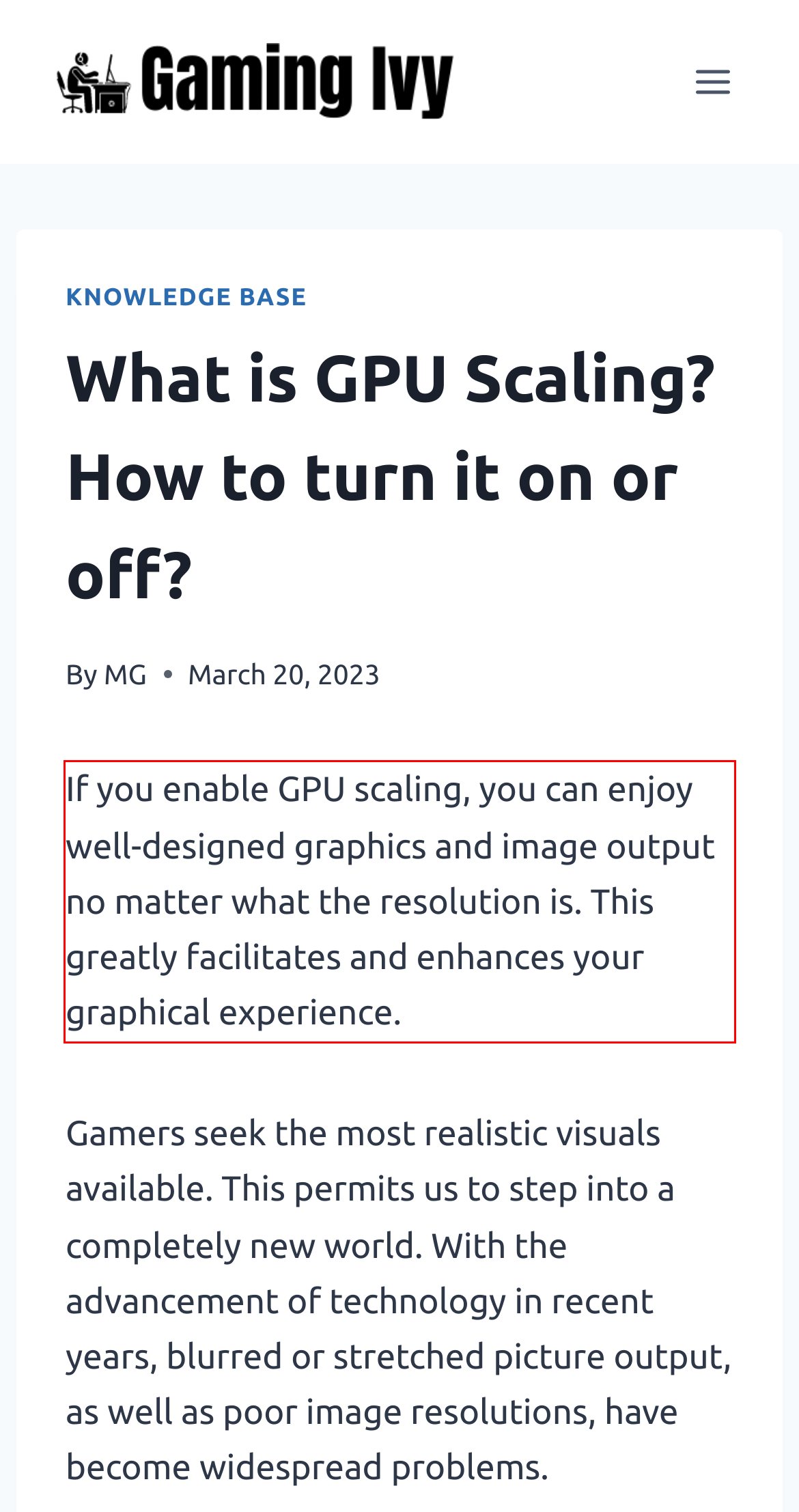You are provided with a screenshot of a webpage featuring a red rectangle bounding box. Extract the text content within this red bounding box using OCR.

If you enable GPU scaling, you can enjoy well-designed graphics and image output no matter what the resolution is. This greatly facilitates and enhances your graphical experience.